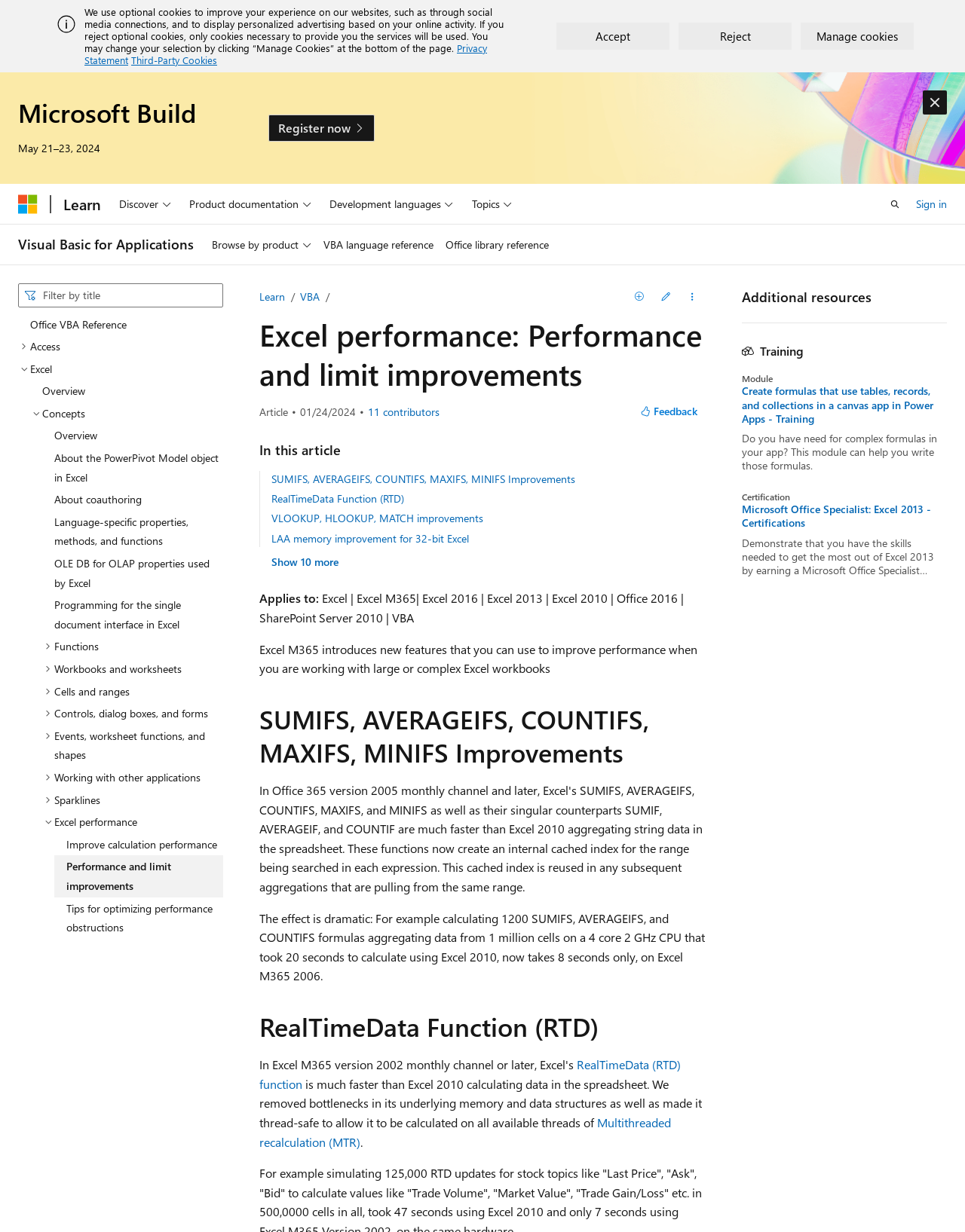Elaborate on the webpage's design and content in a detailed caption.

This webpage is about Excel performance improvements, specifically focusing on performance and limit improvements in Excel 2016 and Excel 2010. 

At the top of the page, there is a banner with a cookie policy notification, which includes an image, a description of the cookie policy, and buttons to accept, reject, or manage cookies. Below this banner, there is a heading that reads "Microsoft Build" with a date "May 21–23, 2024" and a "Register now" link. 

On the left side of the page, there is a navigation menu with links to "Microsoft", "Learn", and "Sign in". Below this menu, there is a search bar and a table of contents with multiple sections, including "Office VBA Reference", "Access", "Excel", and others. The "Excel" section is expanded, showing subtopics like "Overview", "Concepts", and "Object model". 

The main content of the page is located on the right side, with a heading that reads "Excel performance: Performance and limit improvements". Below this heading, there is a brief description of the article, including the review date "01/24/2024" and a list of 11 contributors. There are also buttons to view all contributors and edit the article.